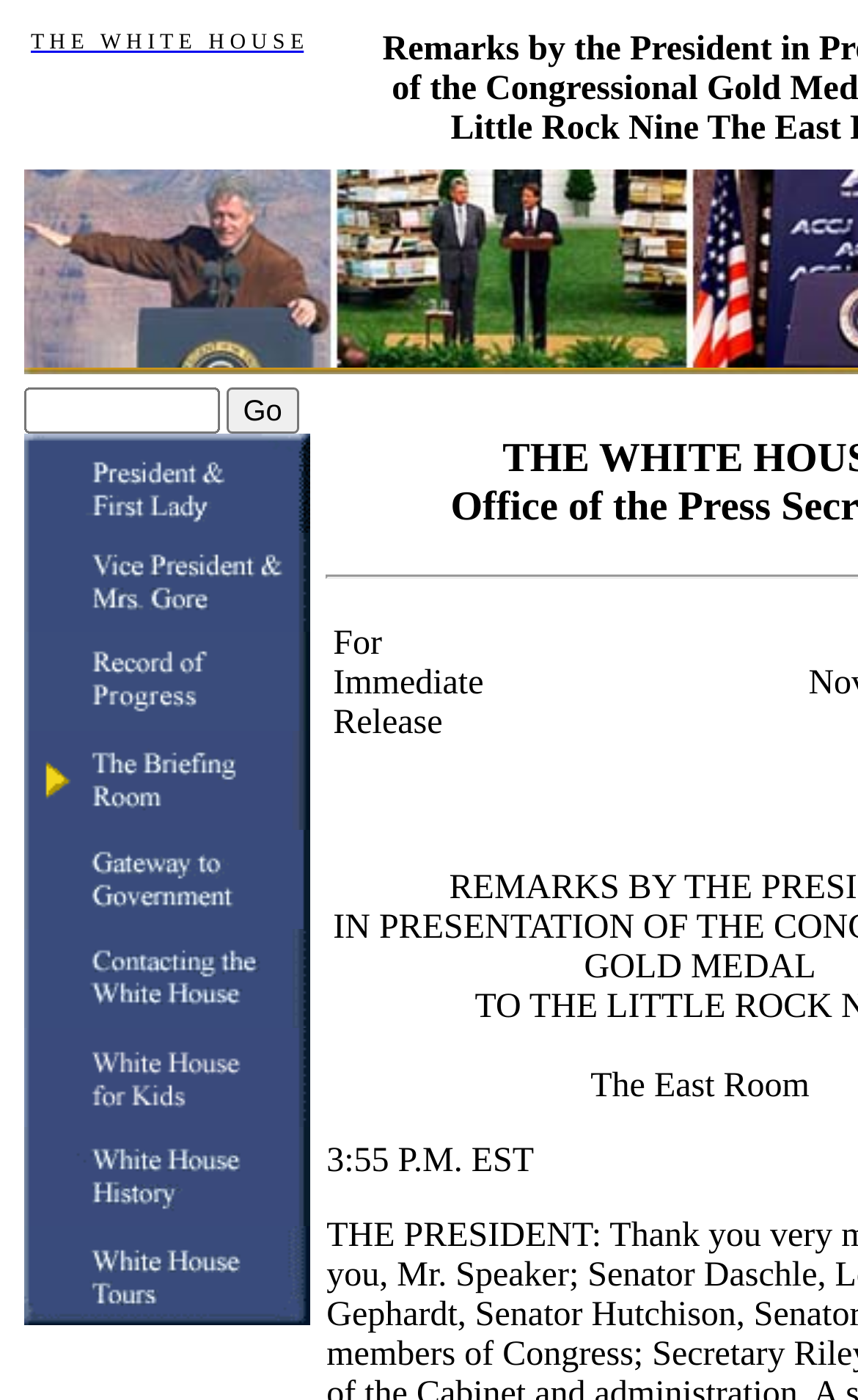What time does the event start?
Please use the image to provide an in-depth answer to the question.

I found this answer by searching for time-related information on the webpage and found the text '3:55 P.M. EST' which appears to be the start time of the event.